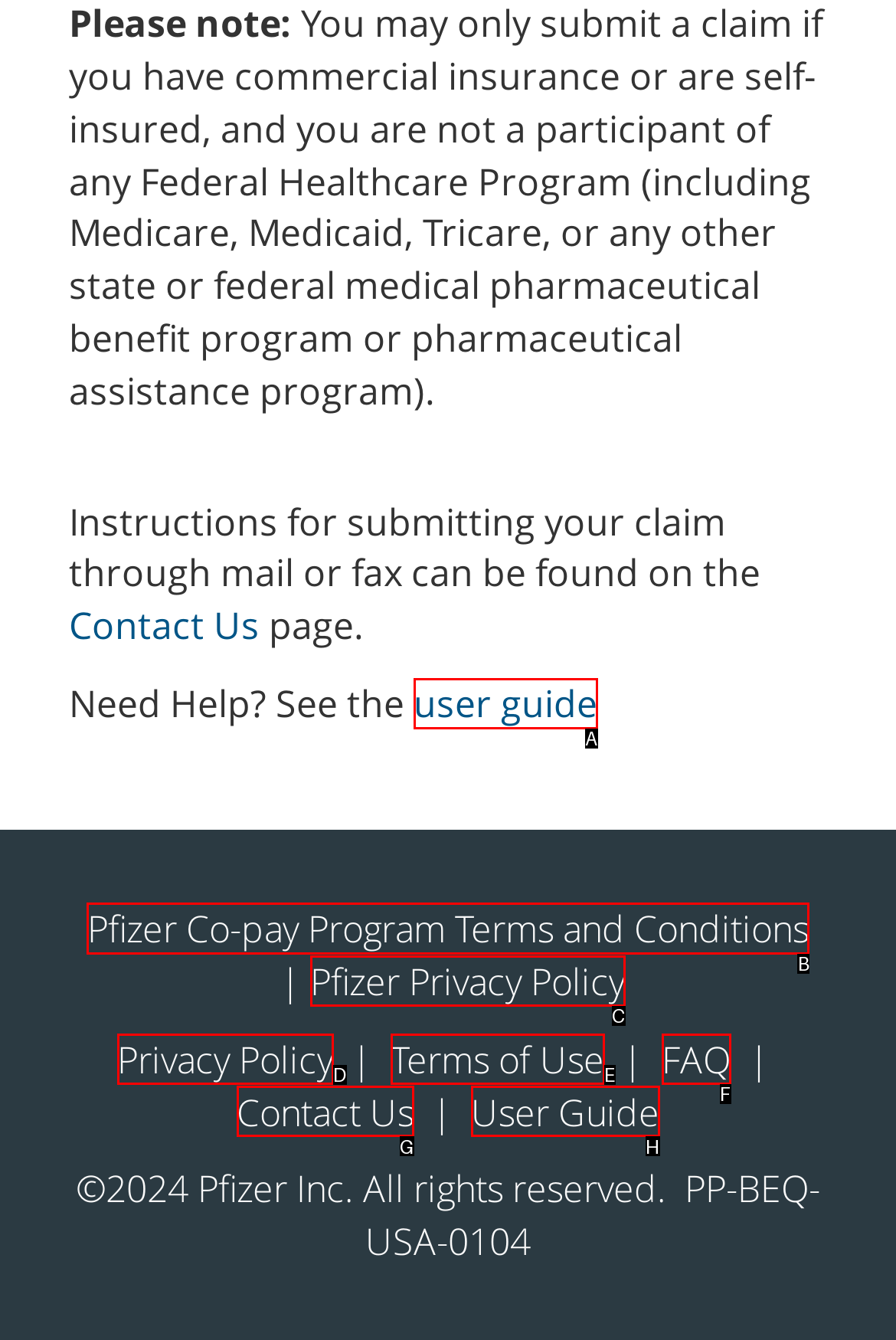Tell me which option I should click to complete the following task: Read Pfizer Co-pay Program Terms and Conditions Answer with the option's letter from the given choices directly.

B